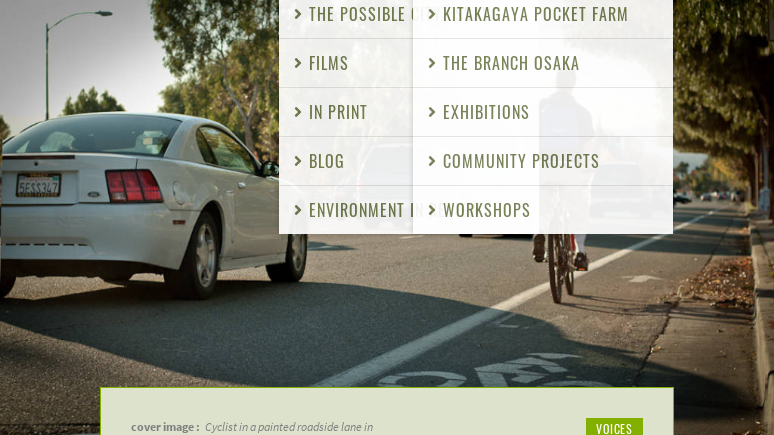What is the title of the article associated with the photograph?
Please respond to the question with a detailed and well-explained answer.

The caption credits the photograph to Patrick Lydon and sources it from Sociecity, and also mentions that it serves as a striking backdrop for the article titled 'When Cycling is a Crime', which critiques the current state of bicycle infrastructure and advocates for improvements.